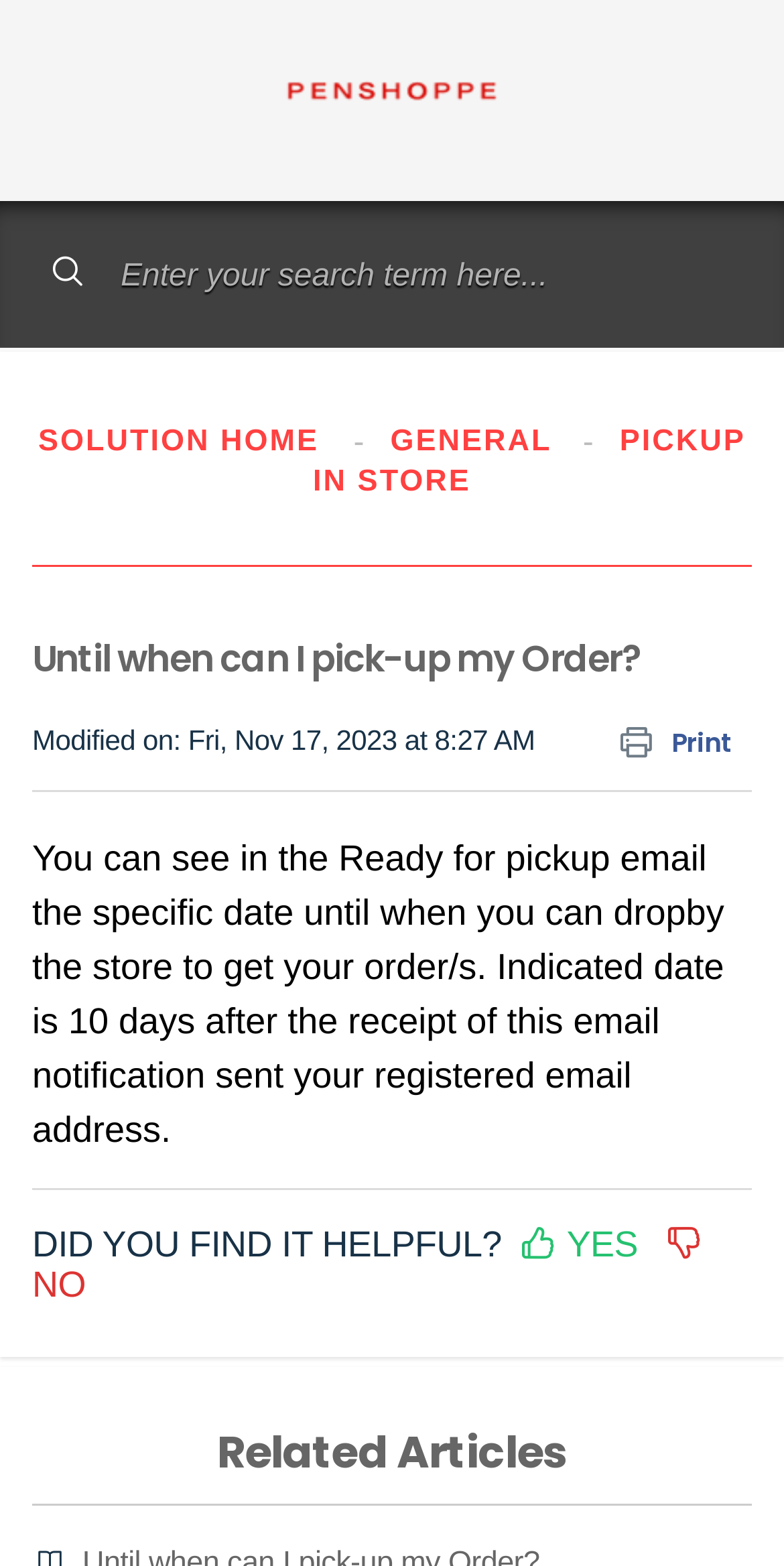Find the bounding box coordinates for the area that should be clicked to accomplish the instruction: "Click the logo".

[0.327, 0.032, 0.673, 0.103]